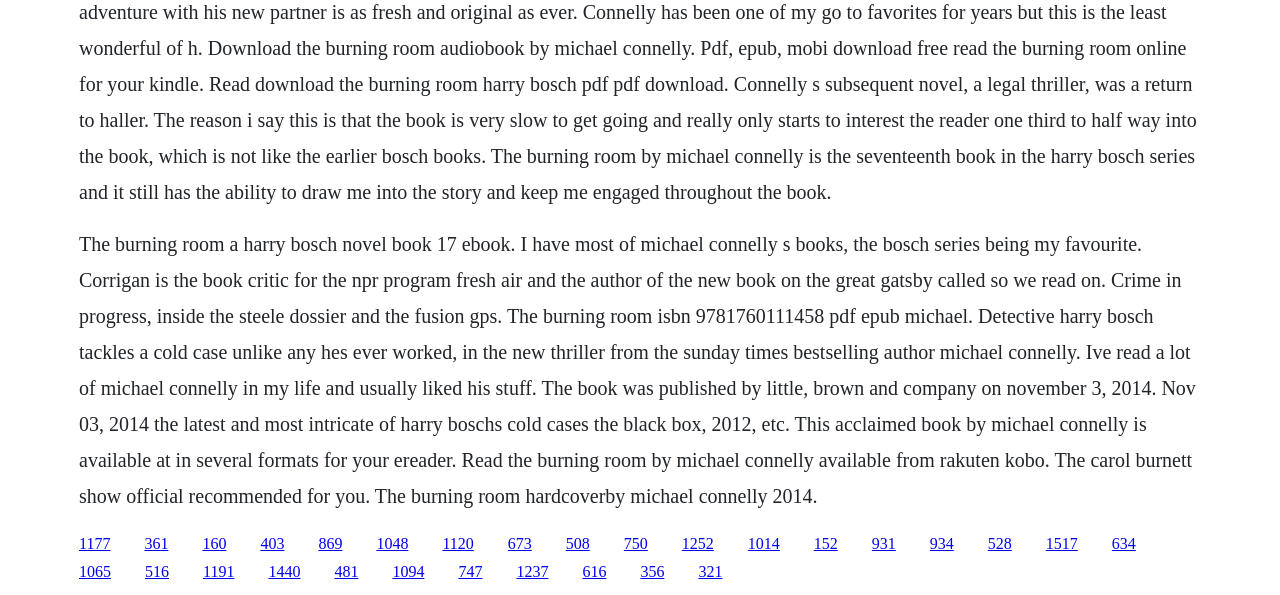Bounding box coordinates are specified in the format (top-left x, top-left y, bottom-right x, bottom-right y). All values are floating point numbers bounded between 0 and 1. Please provide the bounding box coordinate of the region this sentence describes: 1065

[0.062, 0.947, 0.087, 0.975]